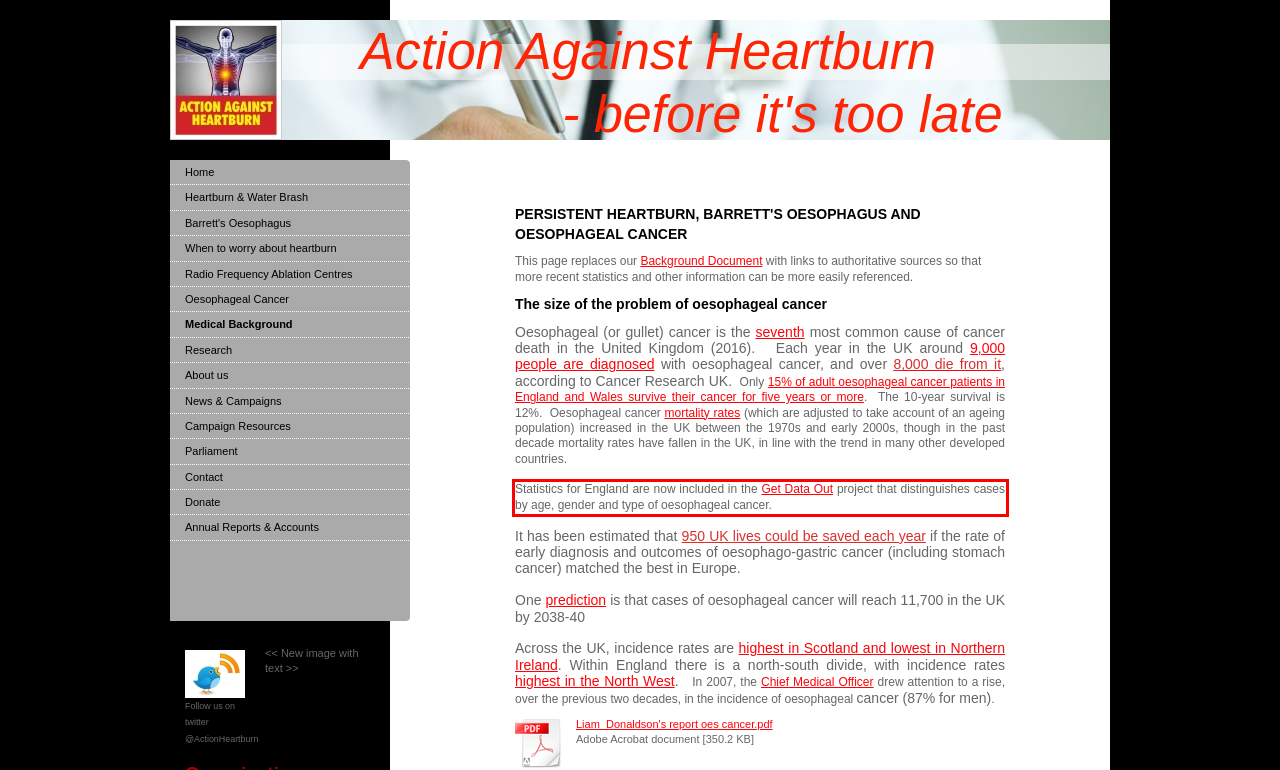Within the provided webpage screenshot, find the red rectangle bounding box and perform OCR to obtain the text content.

Statistics for England are now included in the Get Data Out project that distinguishes cases by age, gender and type of oesophageal cancer.